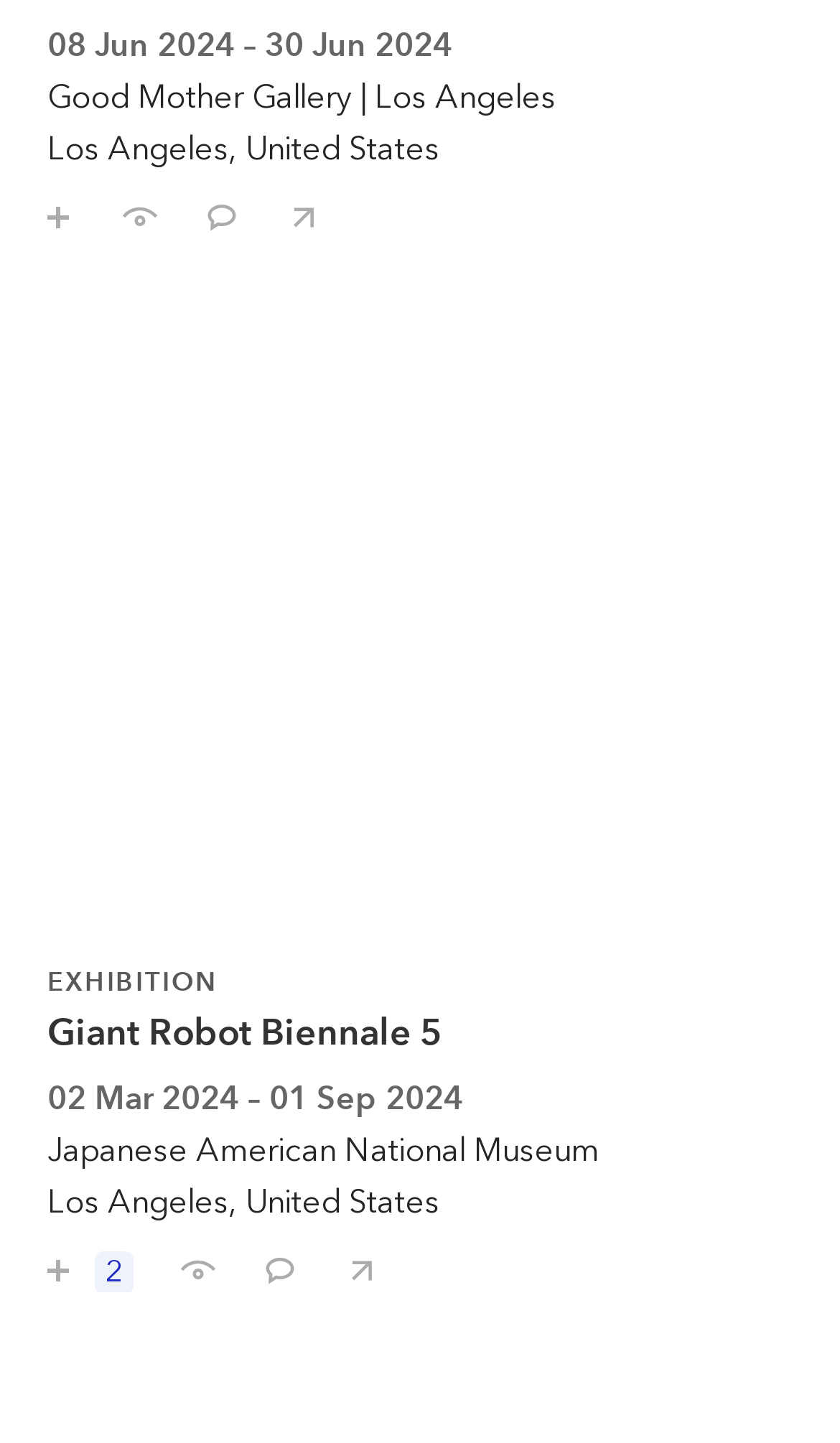Could you specify the bounding box coordinates for the clickable section to complete the following instruction: "Comment on A Scratch In The Paint"?

[0.213, 0.121, 0.285, 0.166]